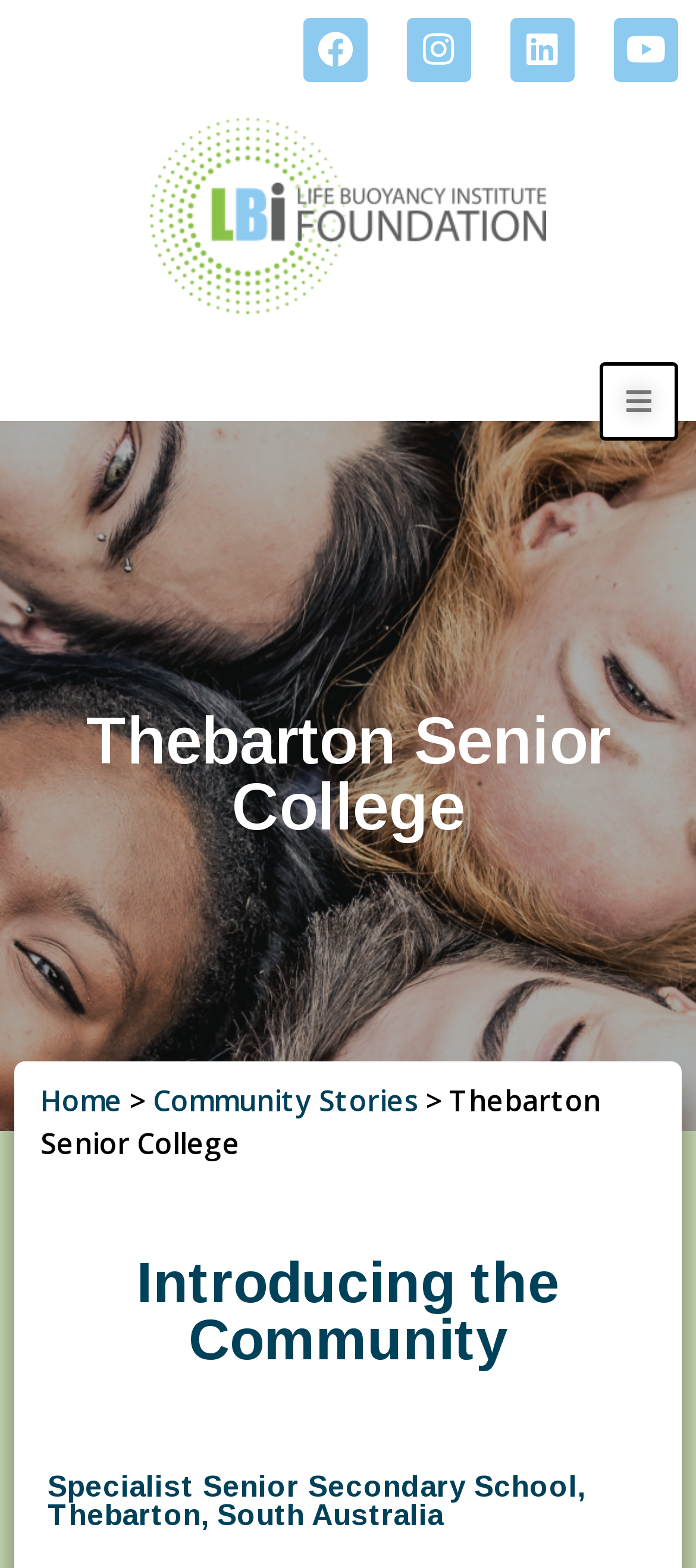Please find the bounding box coordinates of the element that needs to be clicked to perform the following instruction: "Visit Facebook page". The bounding box coordinates should be four float numbers between 0 and 1, represented as [left, top, right, bottom].

[0.436, 0.011, 0.528, 0.052]